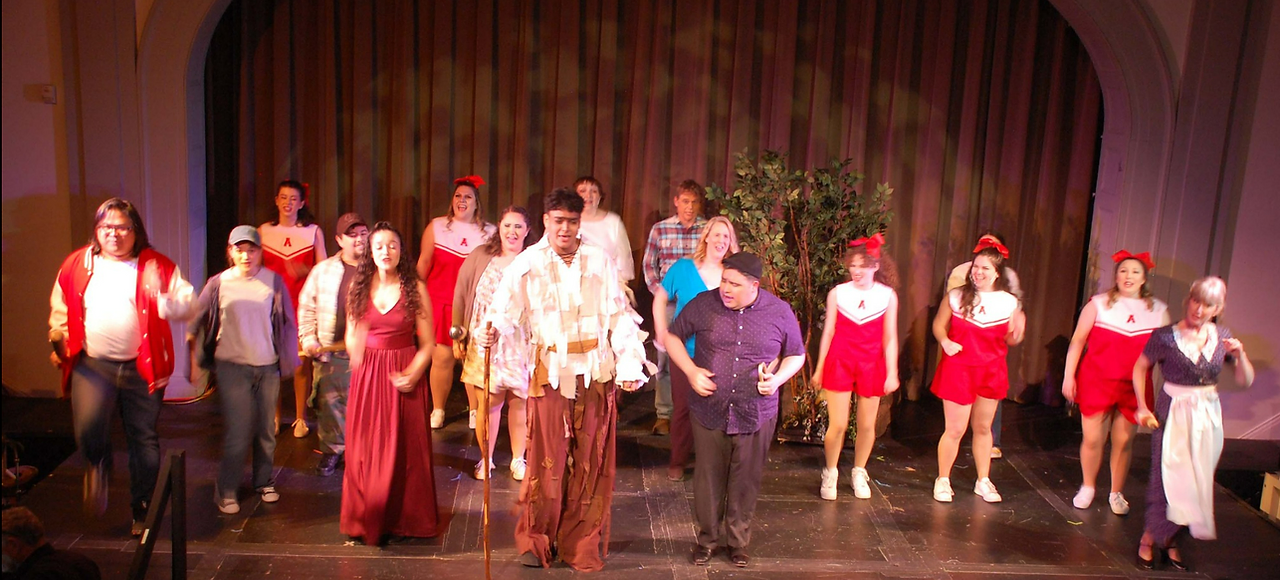Utilize the information from the image to answer the question in detail:
What is the lead character holding?

According to the caption, the lead character is dressed in tattered, earthy attire and is holding a staff, which suggests a significant role within the narrative and possibly a connection to the thematic elements of the story being told.